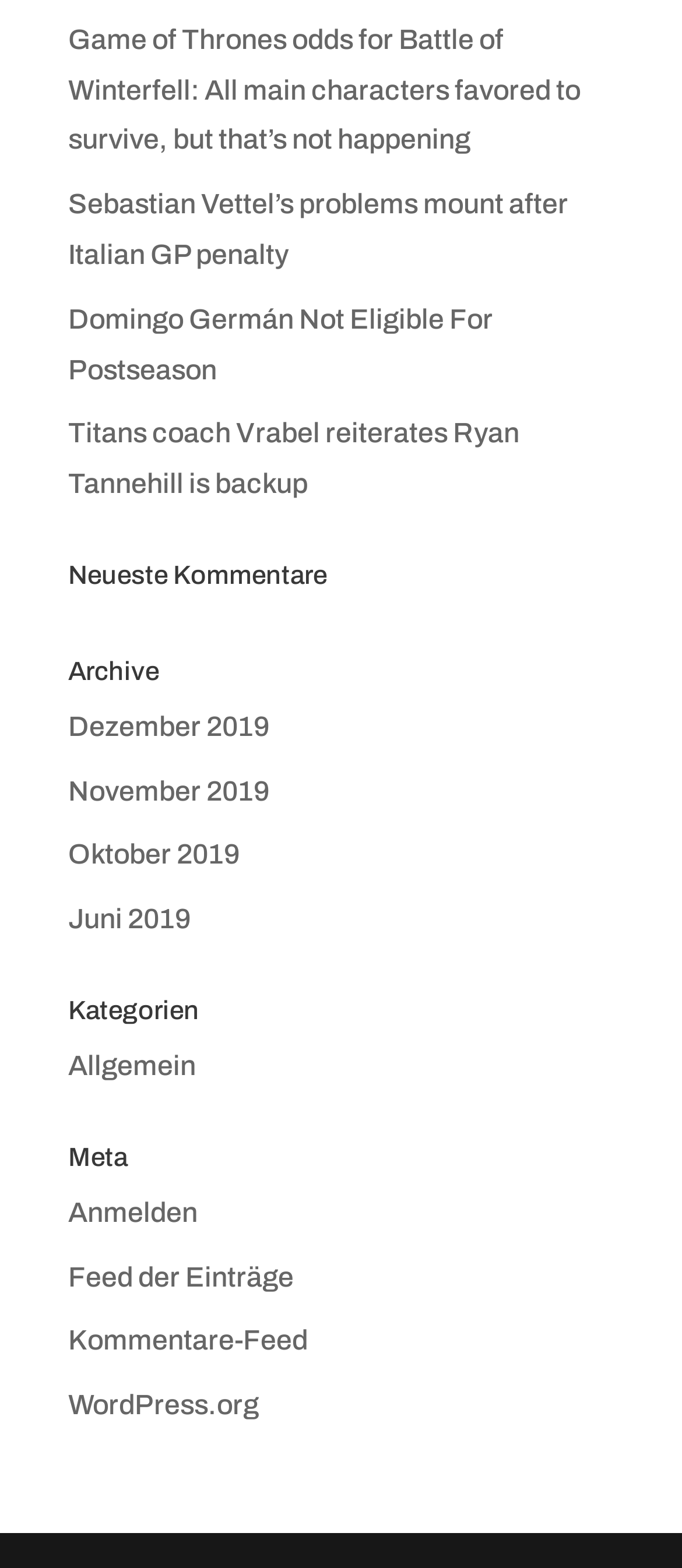Please find and report the bounding box coordinates of the element to click in order to perform the following action: "Login to the website". The coordinates should be expressed as four float numbers between 0 and 1, in the format [left, top, right, bottom].

[0.1, 0.764, 0.29, 0.782]